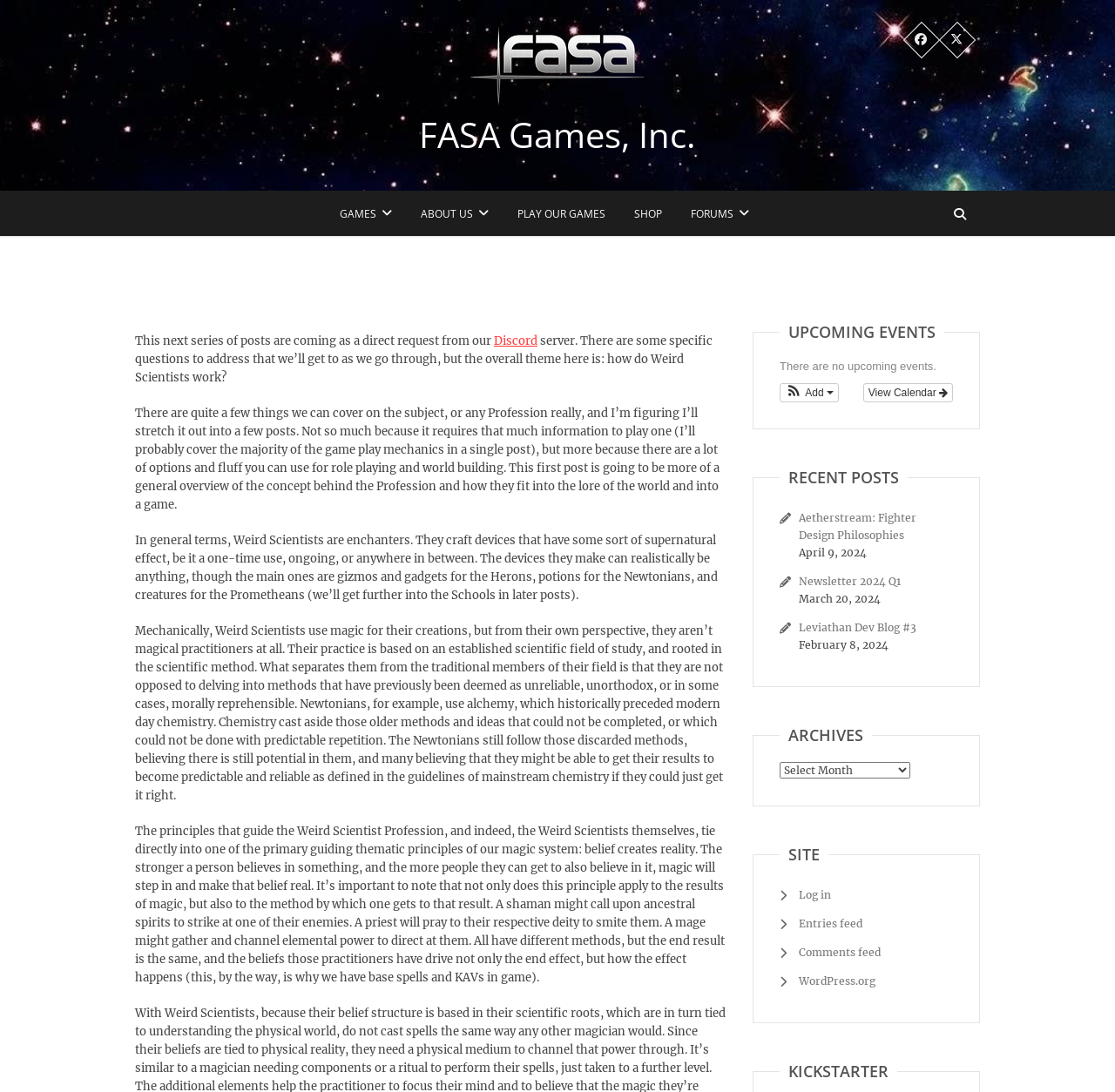Can you find the bounding box coordinates for the element that needs to be clicked to execute this instruction: "Log in to the site"? The coordinates should be given as four float numbers between 0 and 1, i.e., [left, top, right, bottom].

[0.716, 0.813, 0.745, 0.825]